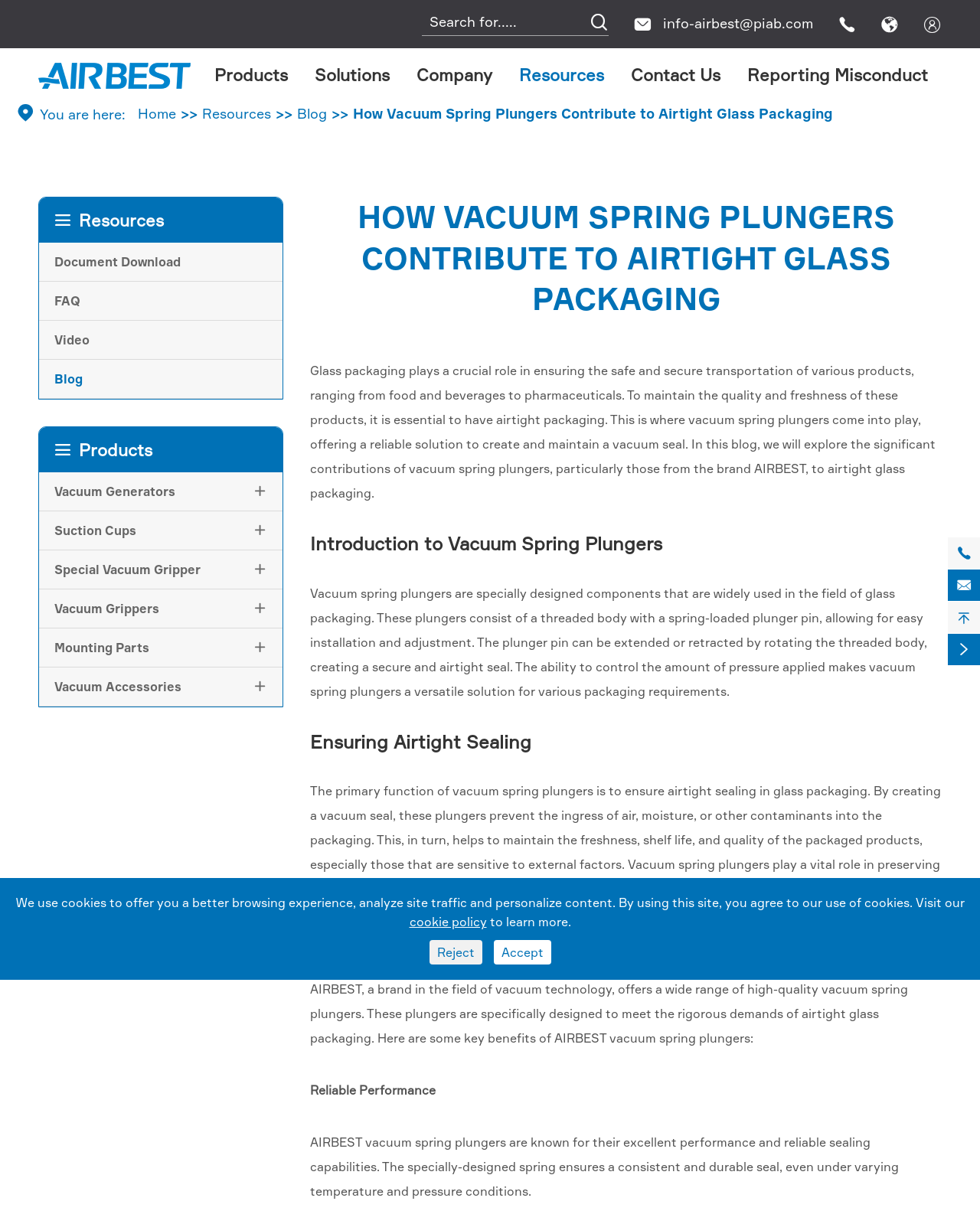Please identify the bounding box coordinates of the region to click in order to complete the task: "View products". The coordinates must be four float numbers between 0 and 1, specified as [left, top, right, bottom].

[0.219, 0.053, 0.294, 0.07]